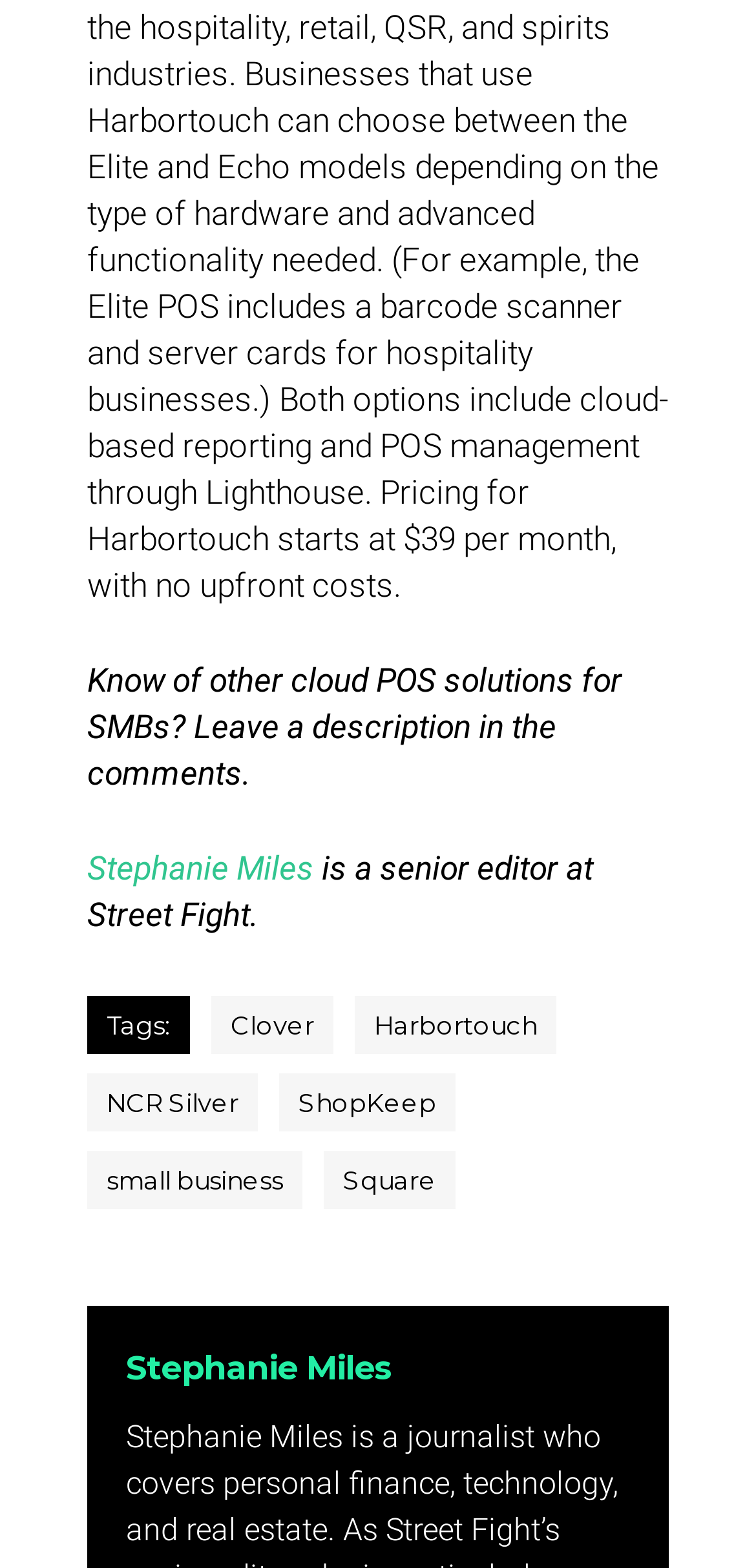What is the topic of discussion in the comments section?
From the screenshot, provide a brief answer in one word or phrase.

other cloud POS solutions for SMBs